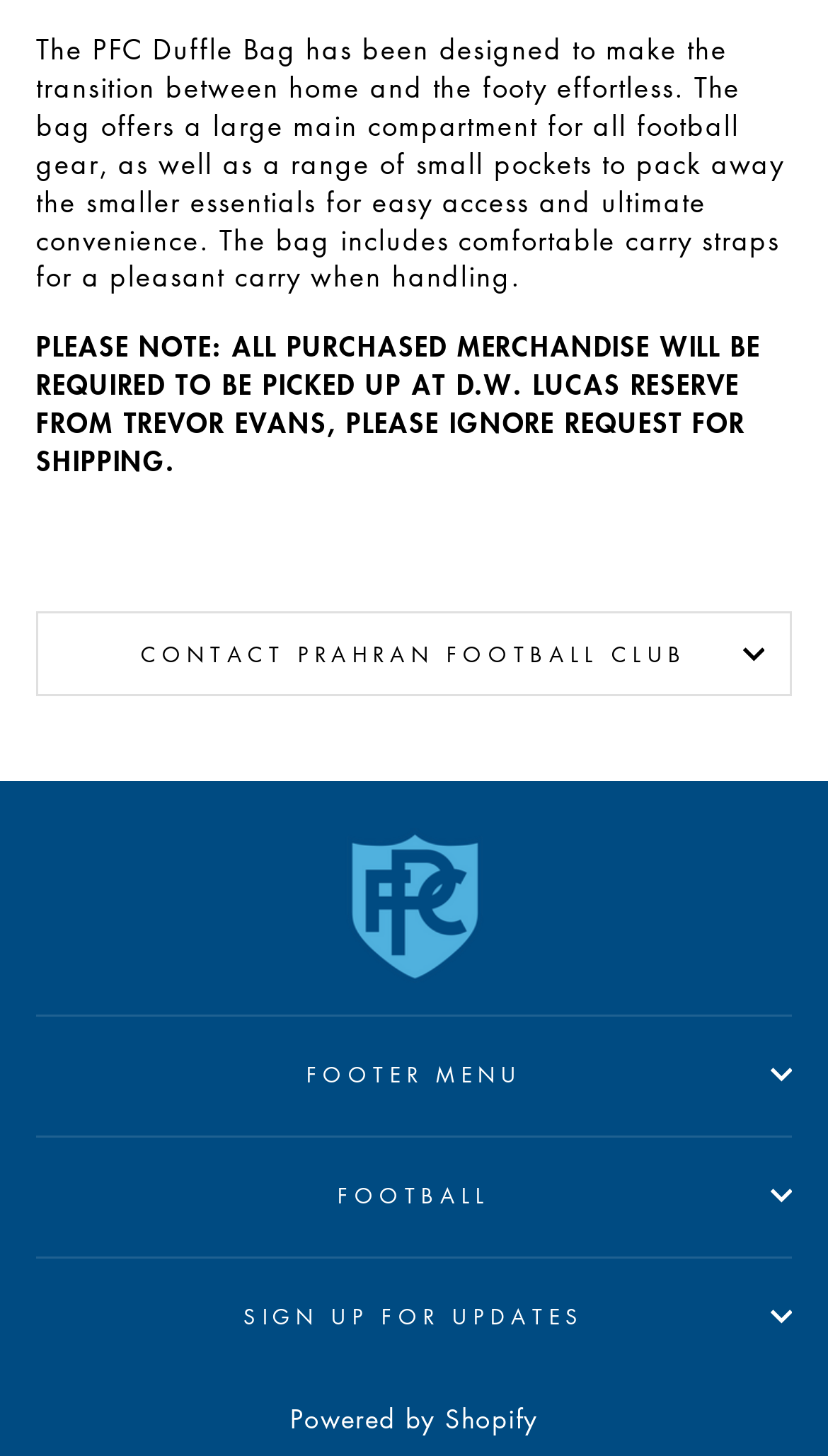Respond to the question below with a concise word or phrase:
What is the name of the football club?

Prahran Football Club